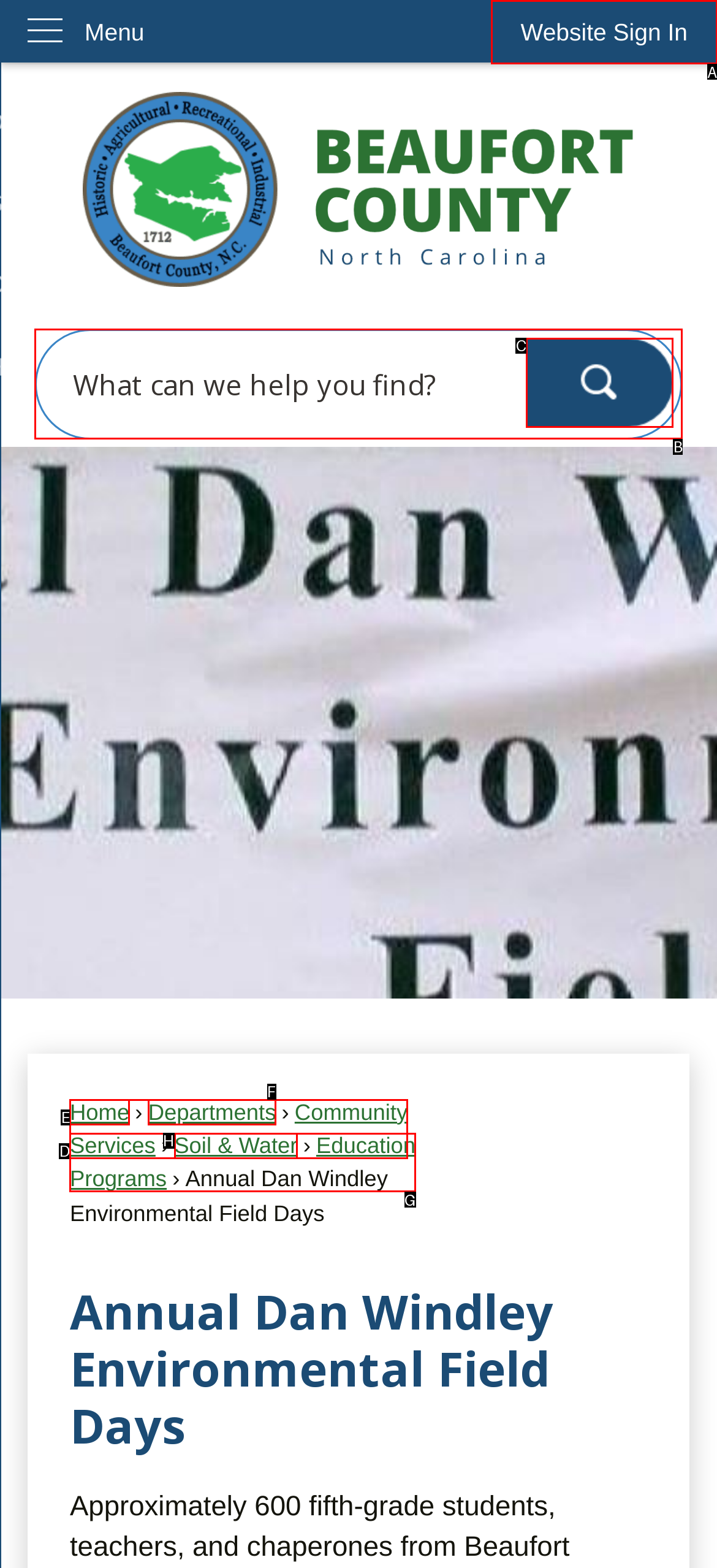Decide which HTML element to click to complete the task: Sign in to the website Provide the letter of the appropriate option.

A